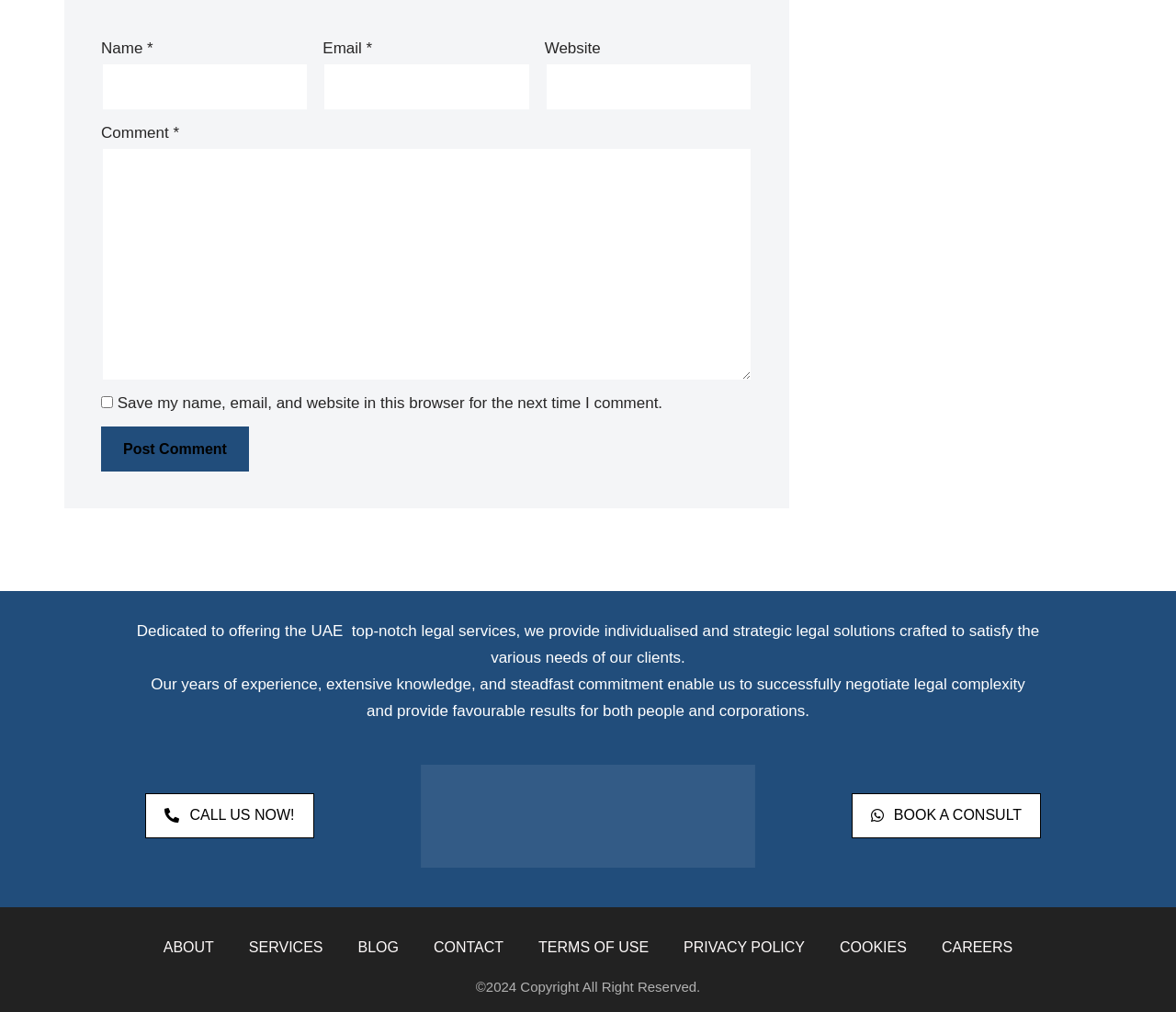Give the bounding box coordinates for the element described as: "Terms of use".

[0.458, 0.924, 0.552, 0.95]